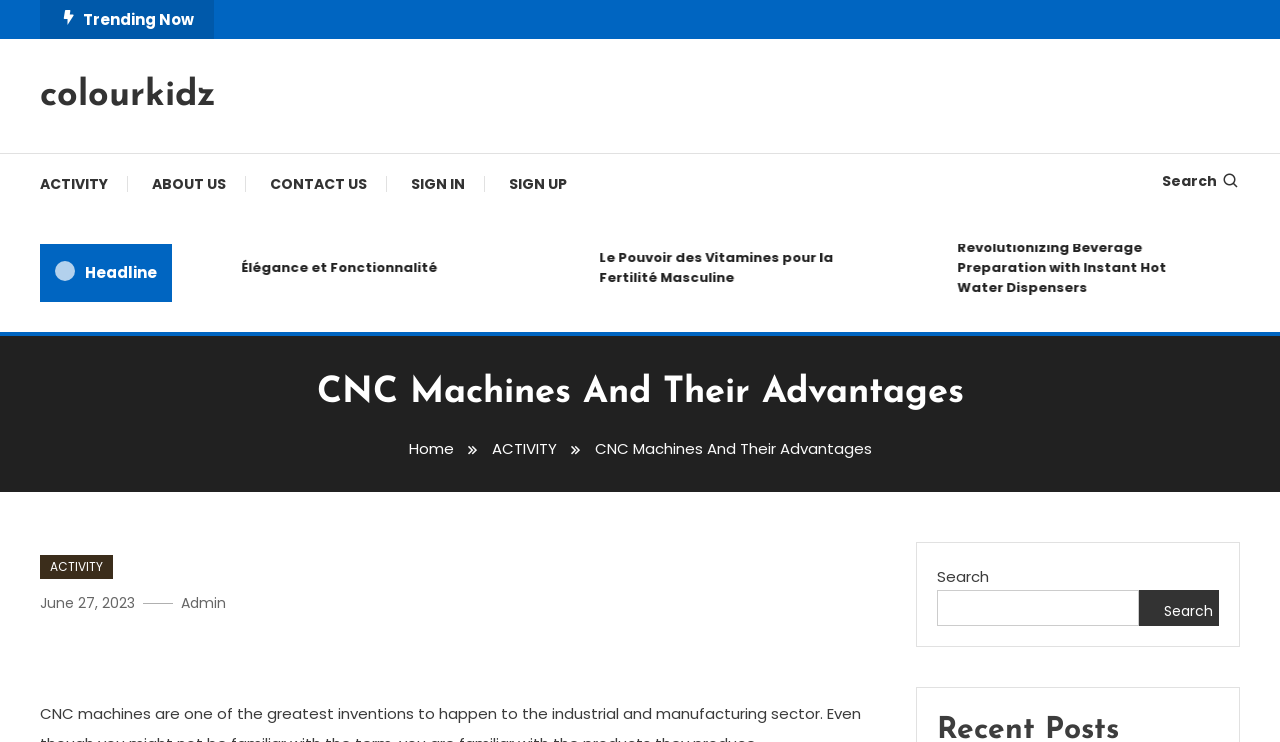Locate and extract the text of the main heading on the webpage.

CNC Machines And Their Advantages